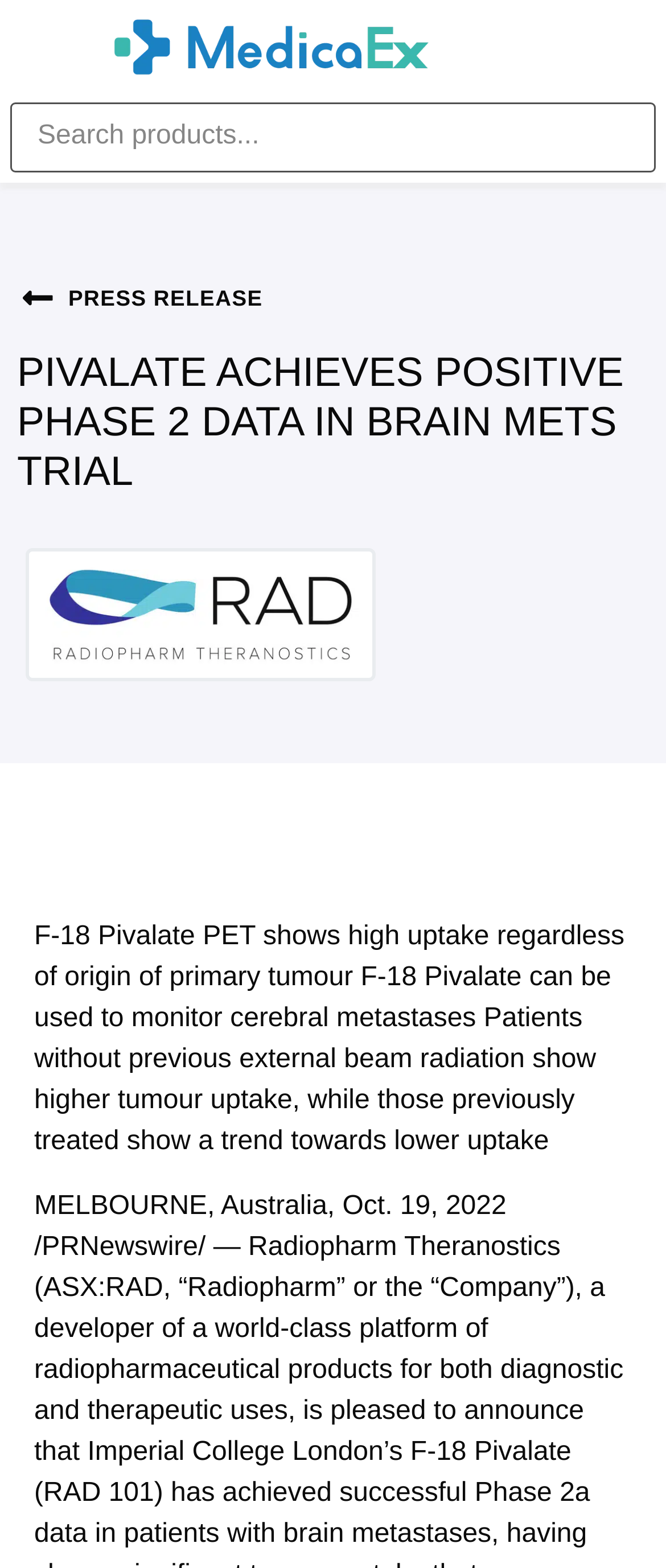Provide a brief response using a word or short phrase to this question:
Is there a search function on this webpage?

Yes